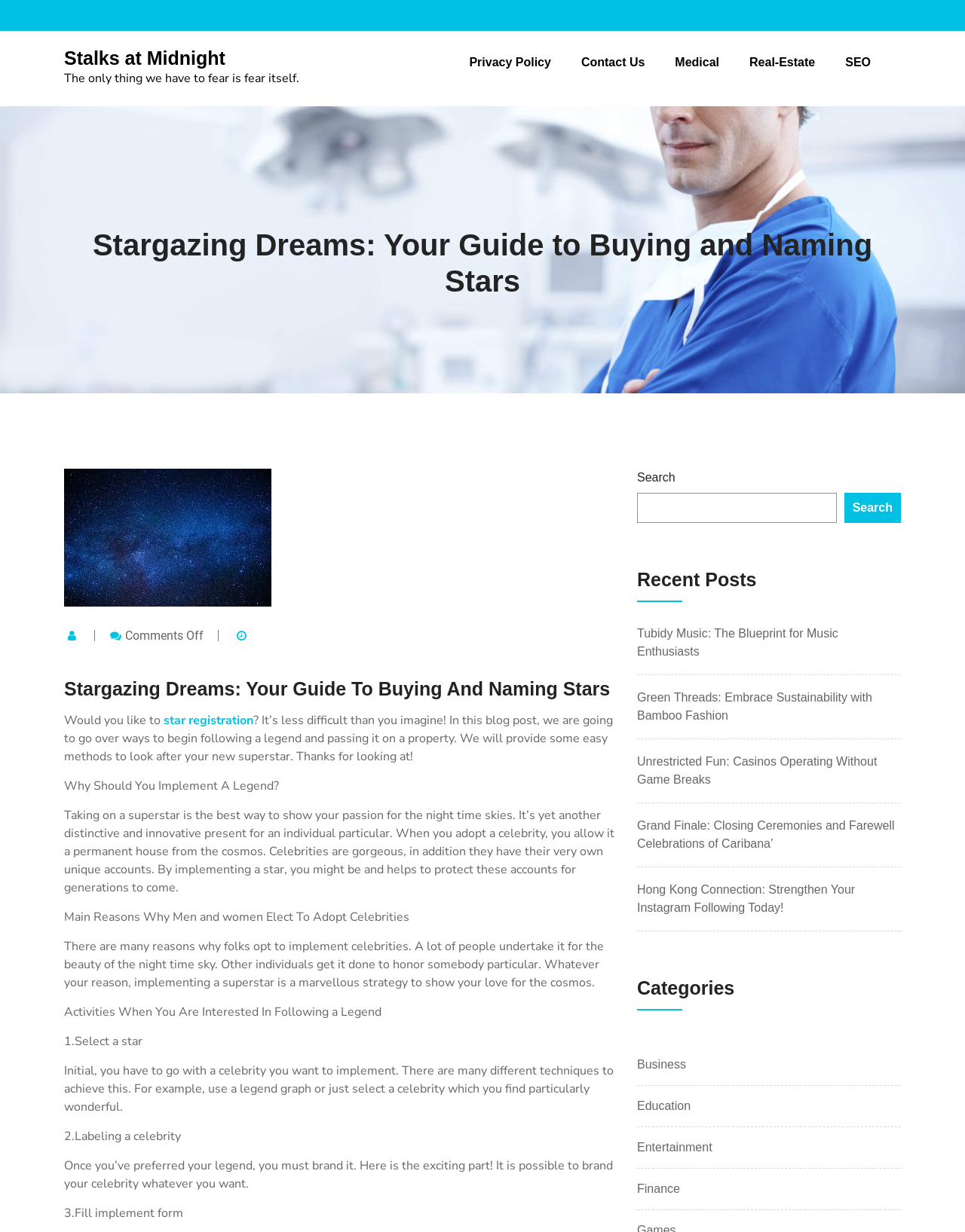Please locate the bounding box coordinates of the element that should be clicked to complete the given instruction: "Visit the 'Tubidy Music: The Blueprint for Music Enthusiasts' page".

[0.66, 0.509, 0.869, 0.534]